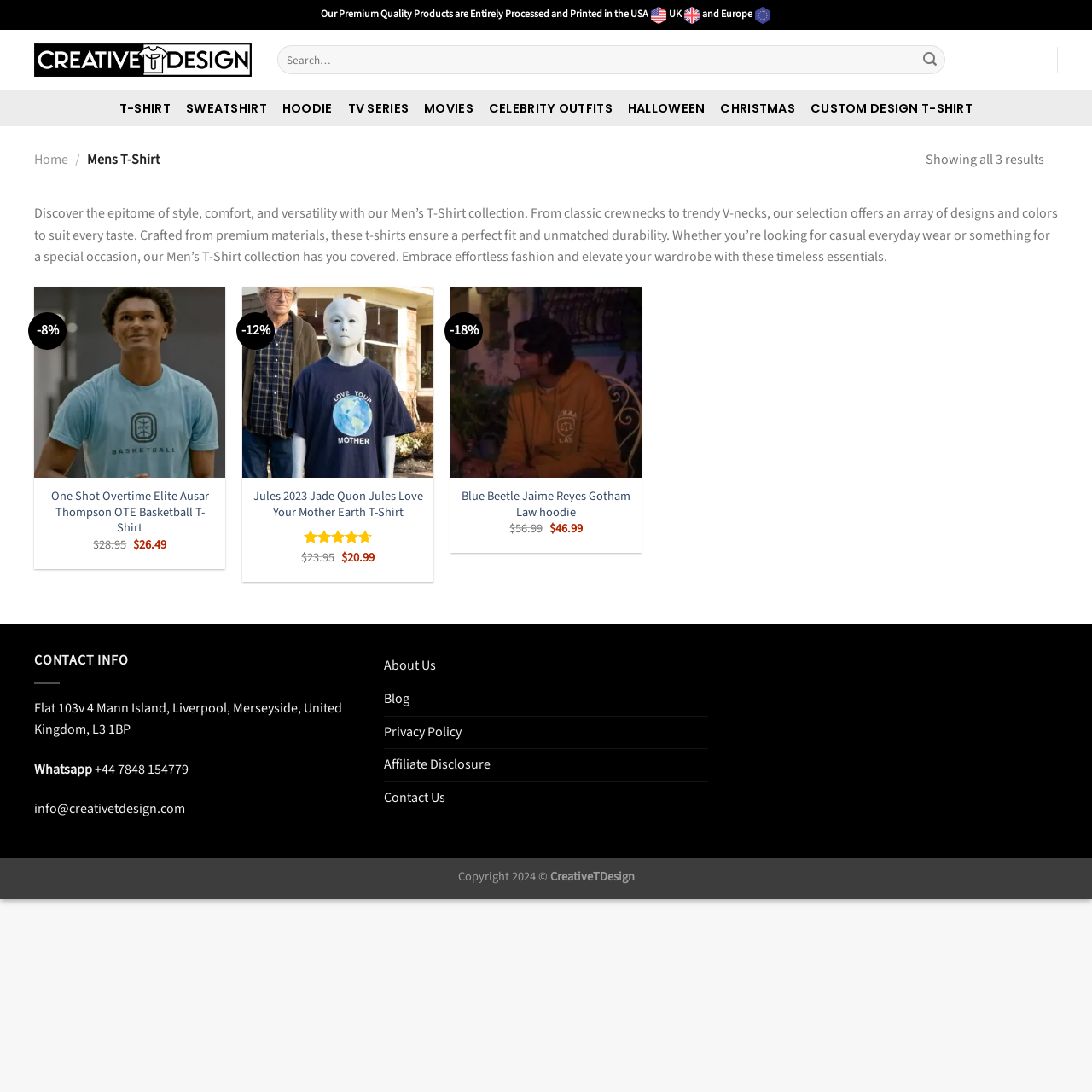Predict the bounding box of the UI element based on this description: "Custom Design T-Shirt".

[0.742, 0.085, 0.891, 0.113]